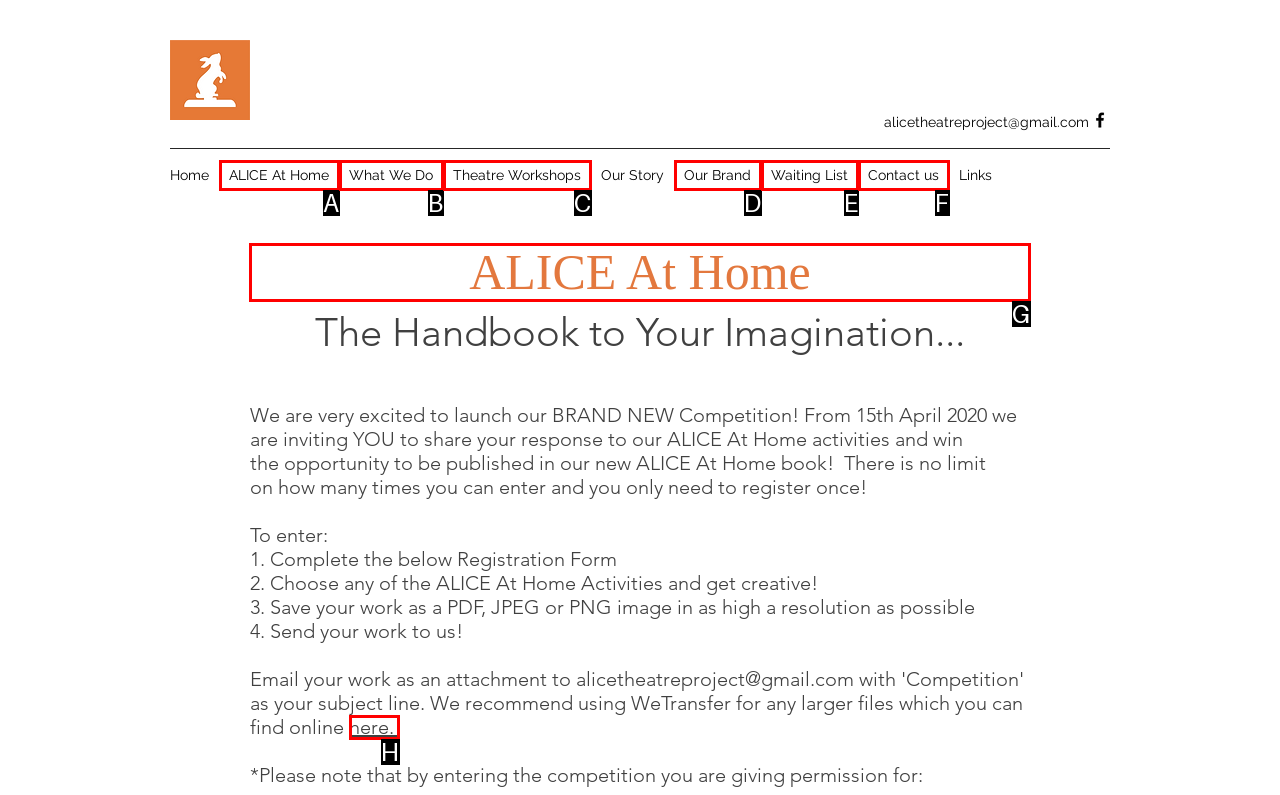From the given choices, which option should you click to complete this task: View the ALICE At Home activities? Answer with the letter of the correct option.

G